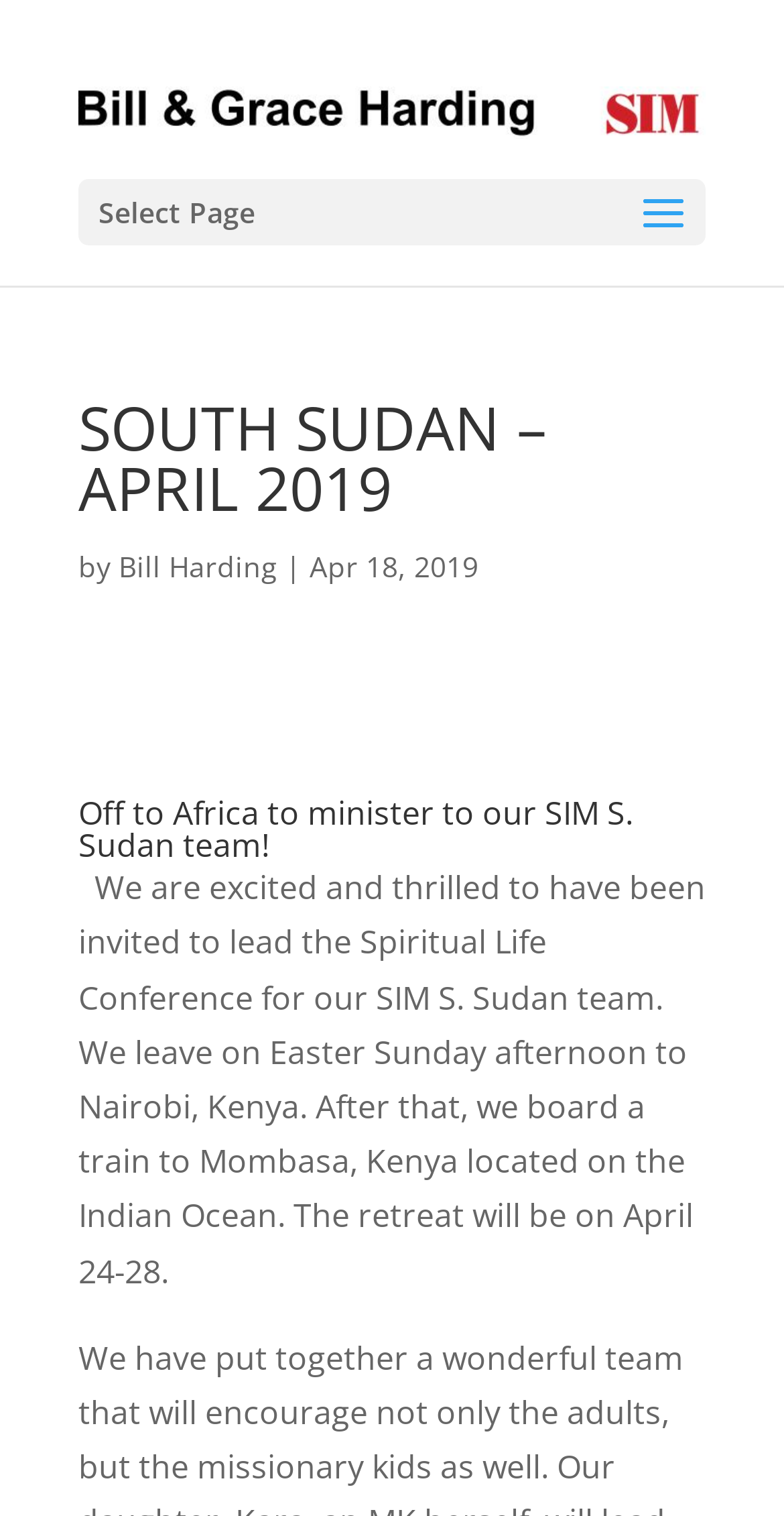Using the given description, provide the bounding box coordinates formatted as (top-left x, top-left y, bottom-right x, bottom-right y), with all values being floating point numbers between 0 and 1. Description: alt="Hardings"

[0.1, 0.057, 0.9, 0.086]